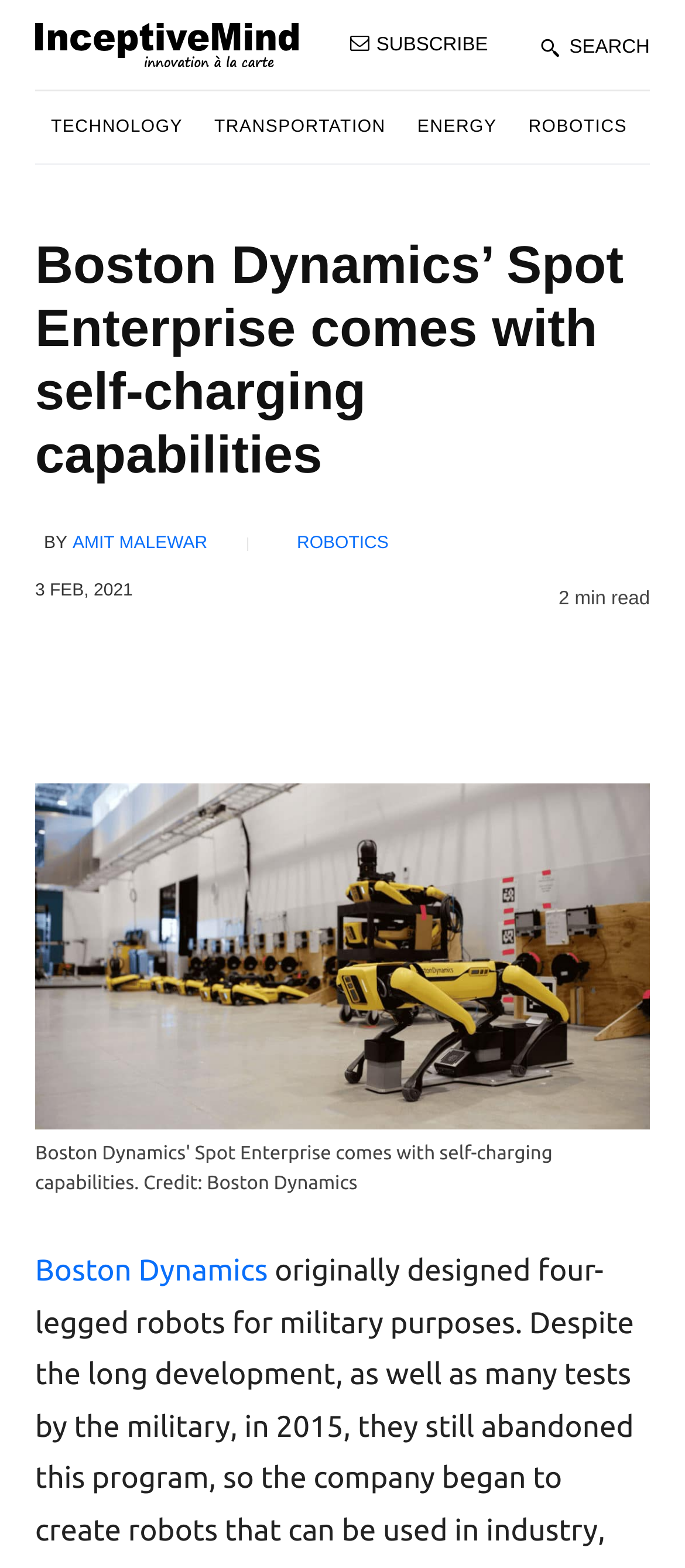Identify the bounding box coordinates for the region to click in order to carry out this instruction: "Subscribe to the newsletter". Provide the coordinates using four float numbers between 0 and 1, formatted as [left, top, right, bottom].

[0.511, 0.021, 0.712, 0.036]